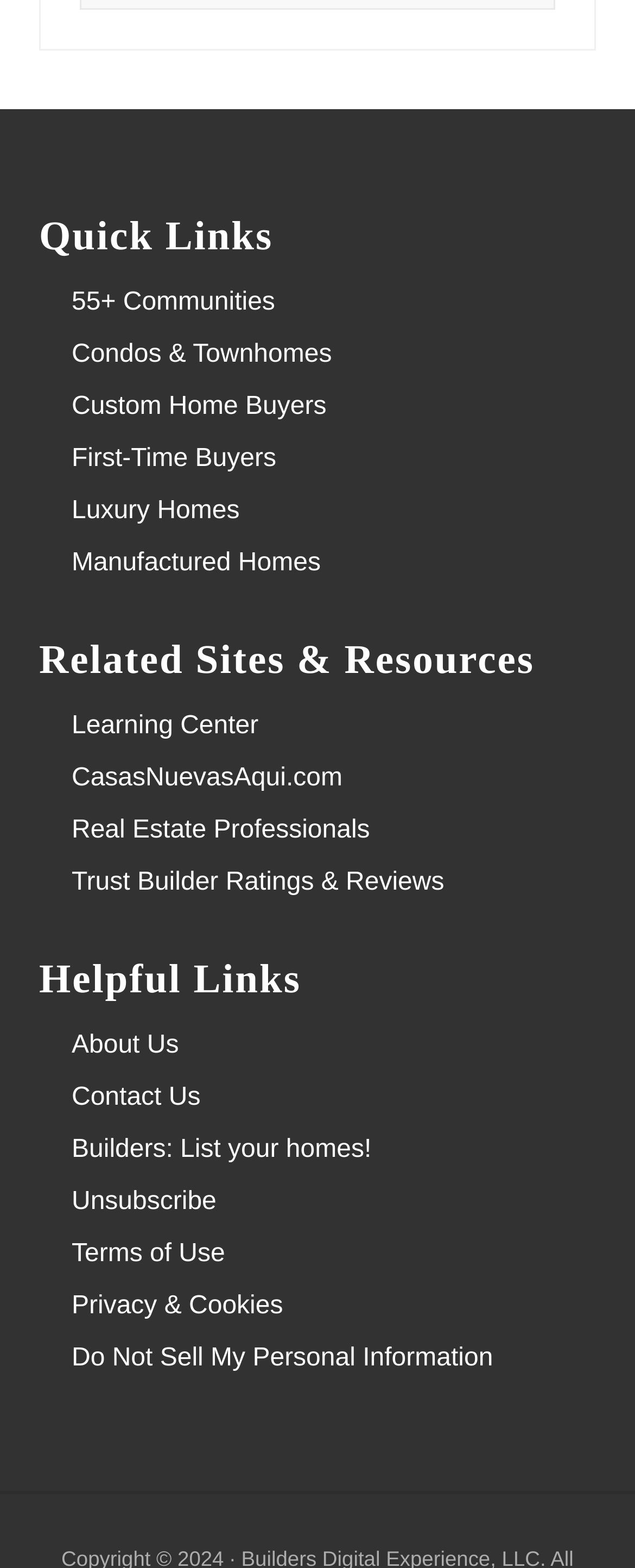What is the last link under the 'Helpful Links' heading?
Use the information from the image to give a detailed answer to the question.

The last link under the 'Helpful Links' heading is actually 'Do Not Sell My Personal Information', but the question asks for the last link, which is 'Privacy & Cookies'.